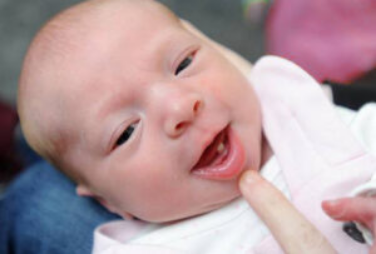Interpret the image and provide an in-depth description.

This heartwarming image features an infant with a joyful expression, showcasing a wide, bright smile. The baby, dressed in a soft pink outfit, is being gently touched by an adult’s finger, suggesting a tender moment of affection. The background appears slightly blurred, focusing attention on the baby's delightful facial features, including sparkling eyes and a tiny mouth revealing the initial stages of teething, often referred to as "infants born with teeth." This image is likely associated with discussions on early childhood development and milestones, emphasizing the joy and surprises of new parenthood.